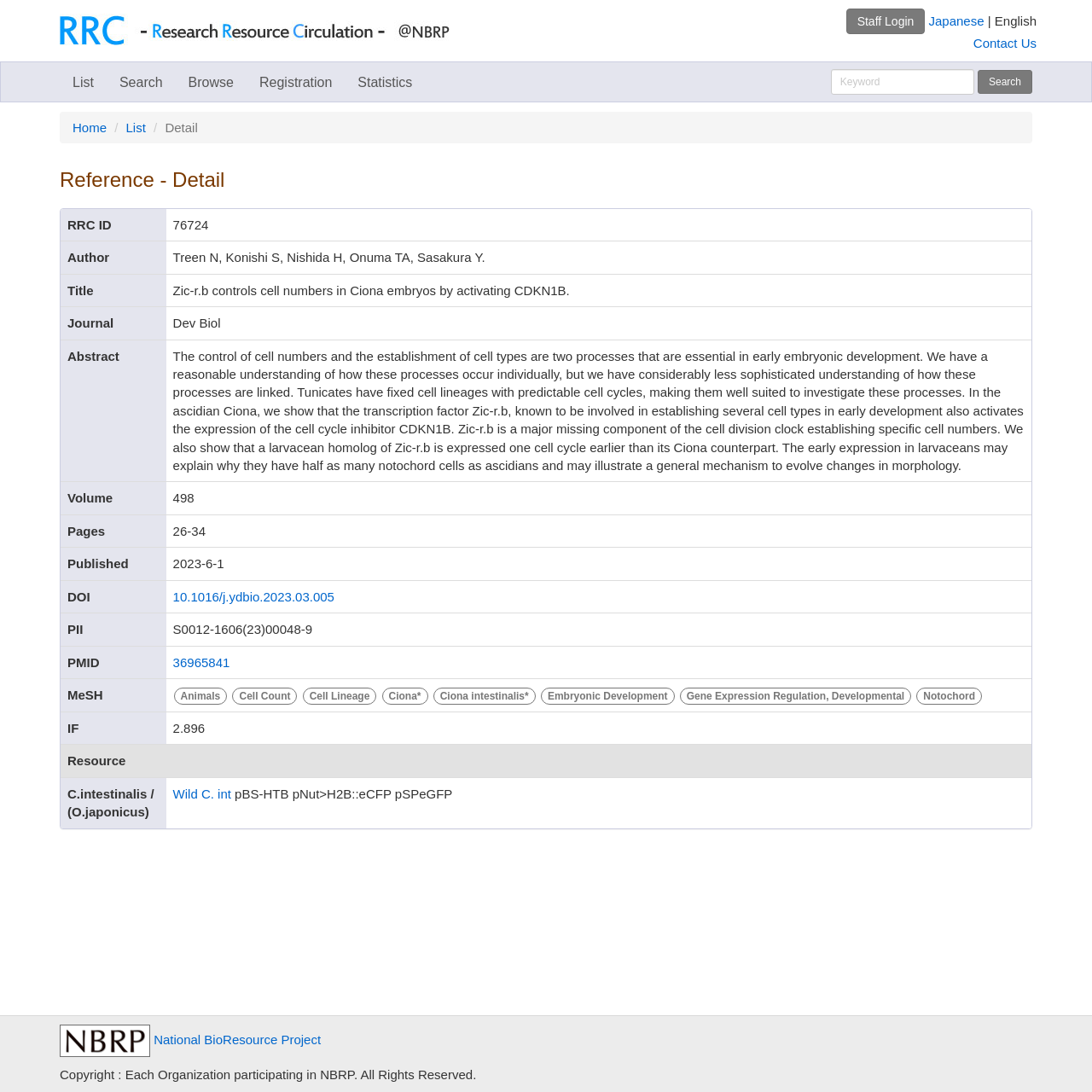For the given element description Gene Expression Regulation, Developmental, determine the bounding box coordinates of the UI element. The coordinates should follow the format (top-left x, top-left y, bottom-right x, bottom-right y) and be within the range of 0 to 1.

[0.622, 0.63, 0.839, 0.643]